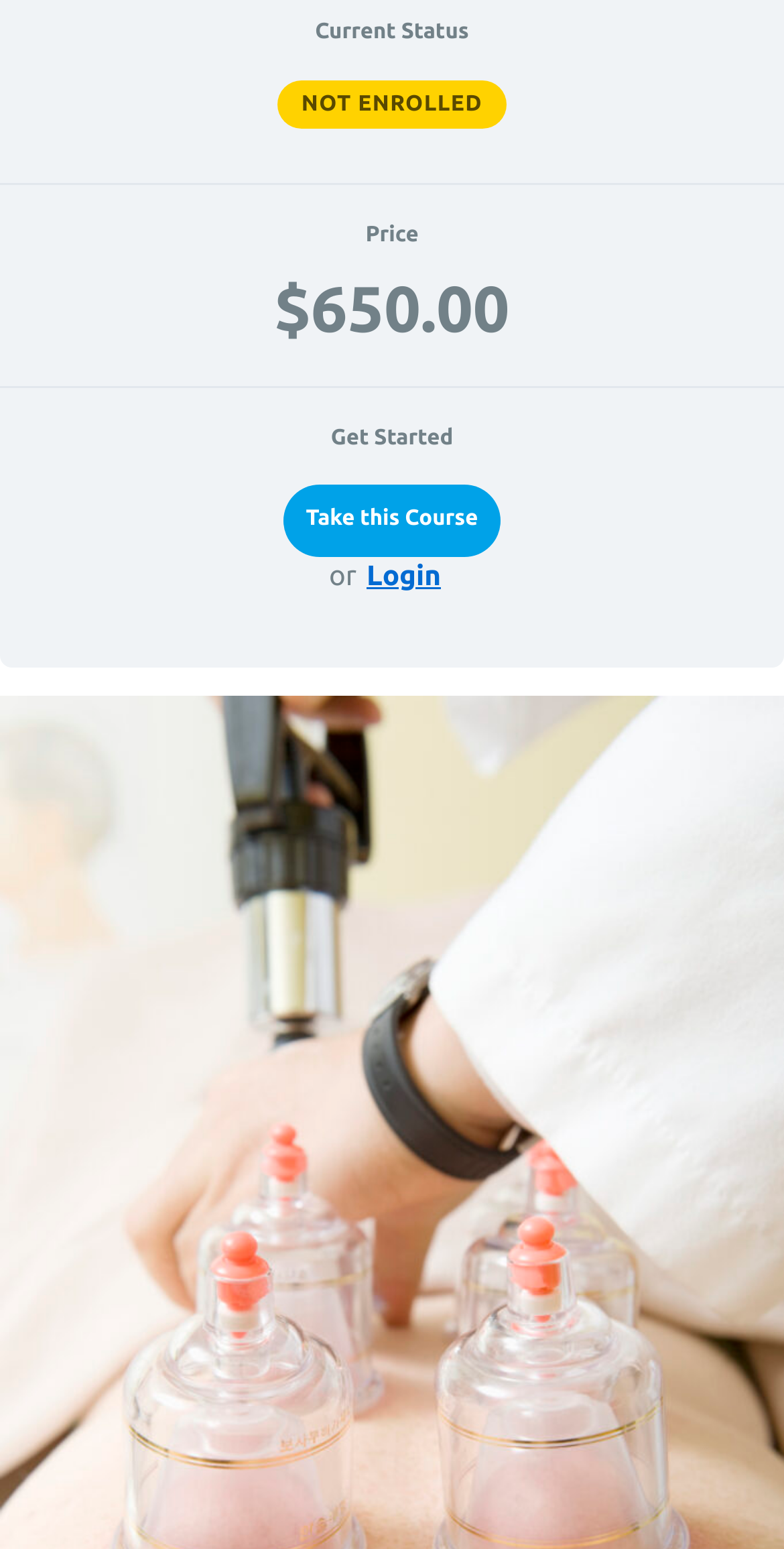Using the description: "Login", determine the UI element's bounding box coordinates. Ensure the coordinates are in the format of four float numbers between 0 and 1, i.e., [left, top, right, bottom].

[0.468, 0.36, 0.562, 0.383]